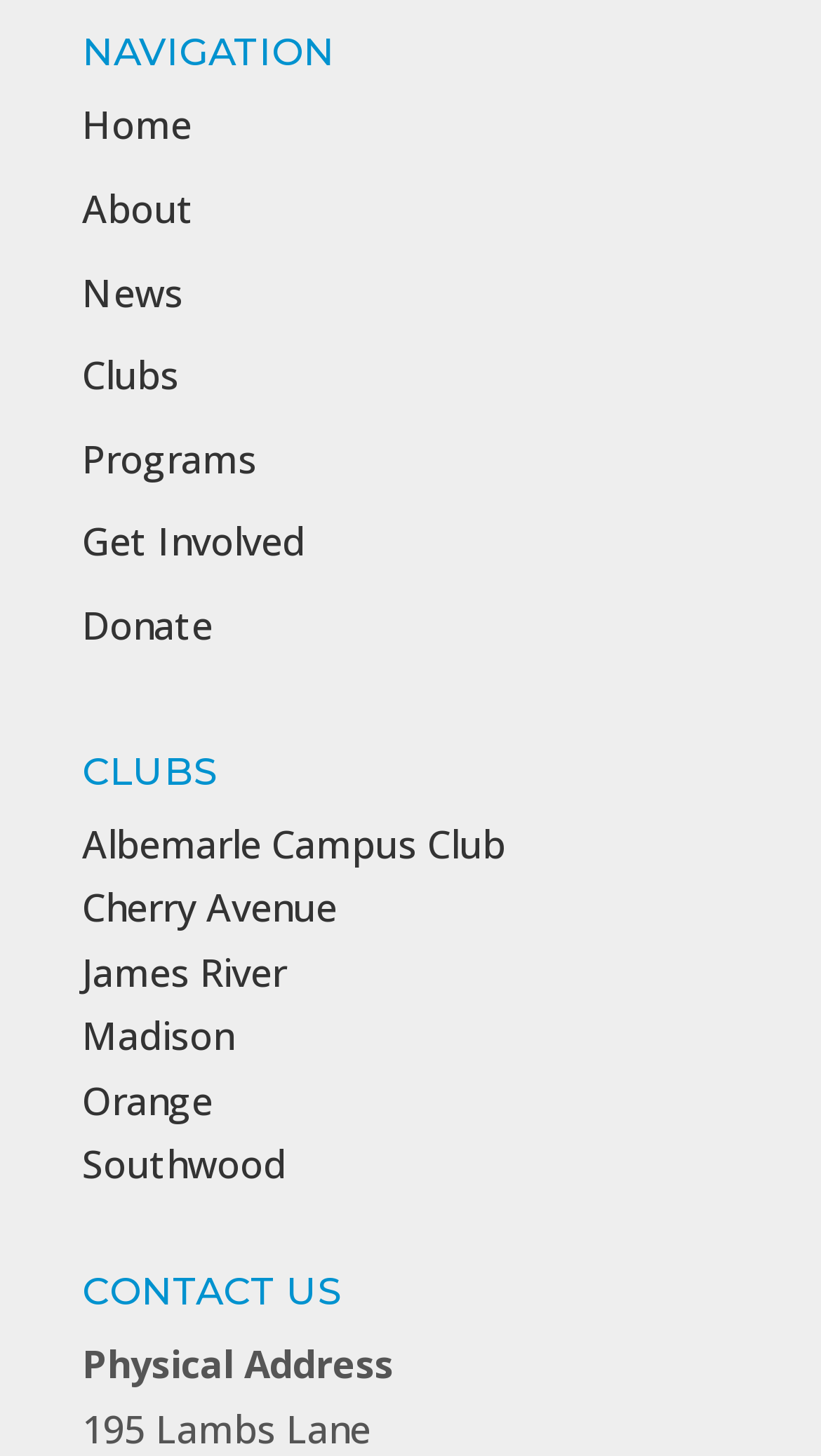Respond to the question below with a single word or phrase: What is the last club listed?

Southwood